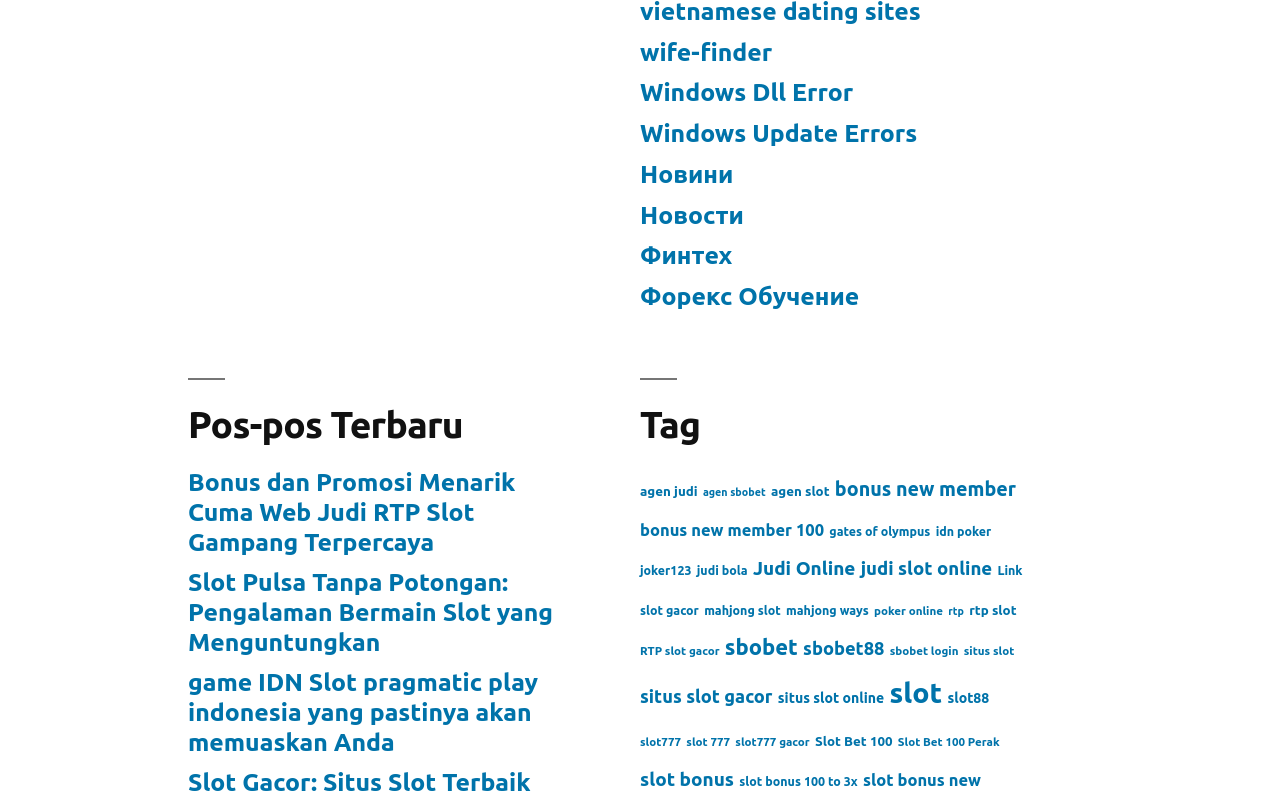Please identify the bounding box coordinates of the clickable element to fulfill the following instruction: "Explore the 'Slot Pulsa Tanpa Potongan' article". The coordinates should be four float numbers between 0 and 1, i.e., [left, top, right, bottom].

[0.147, 0.713, 0.432, 0.823]